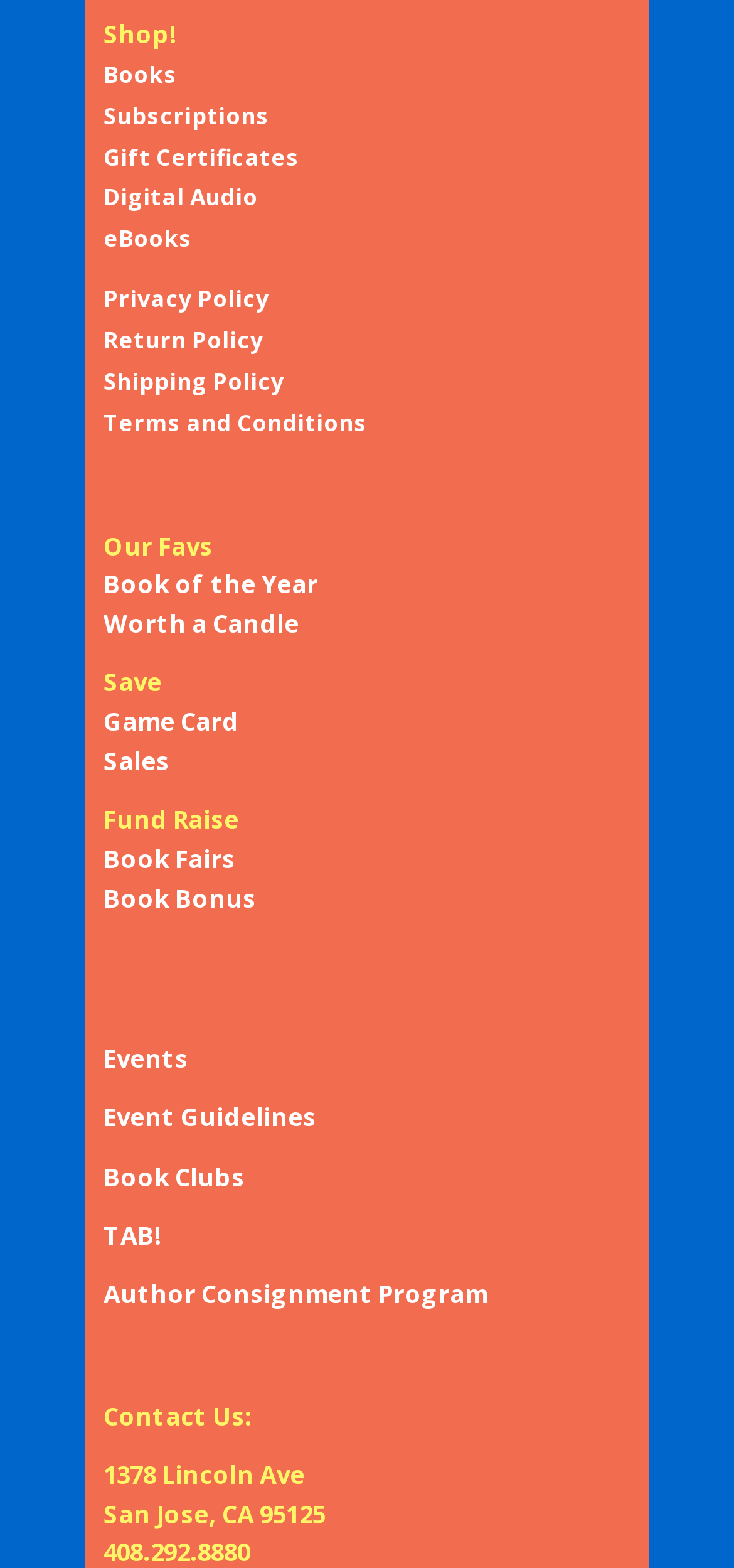Please give the bounding box coordinates of the area that should be clicked to fulfill the following instruction: "Contact Us". The coordinates should be in the format of four float numbers from 0 to 1, i.e., [left, top, right, bottom].

[0.141, 0.892, 0.344, 0.913]